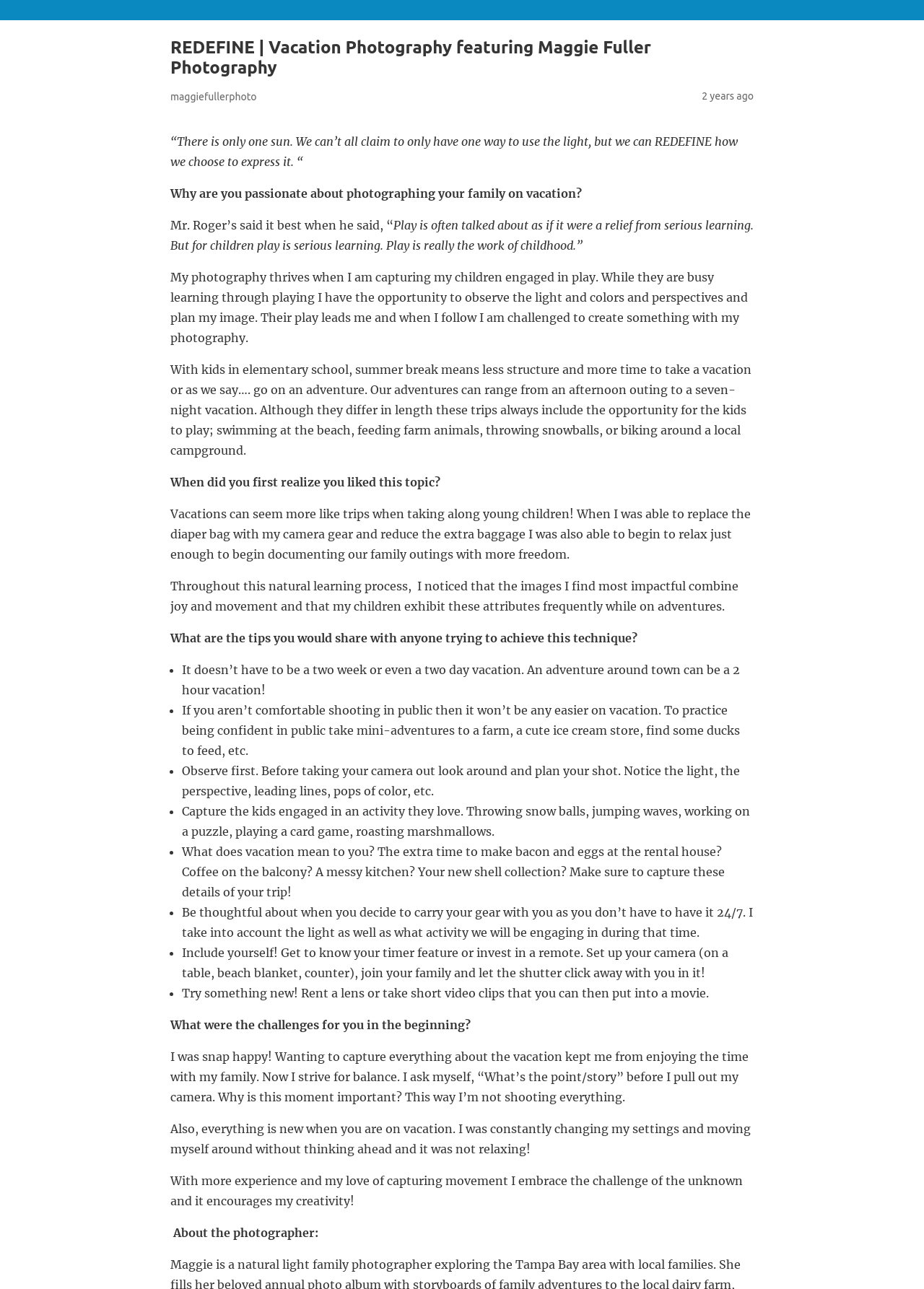Identify and provide the title of the webpage.

REDEFINE | Vacation Photography featuring Maggie Fuller Photography